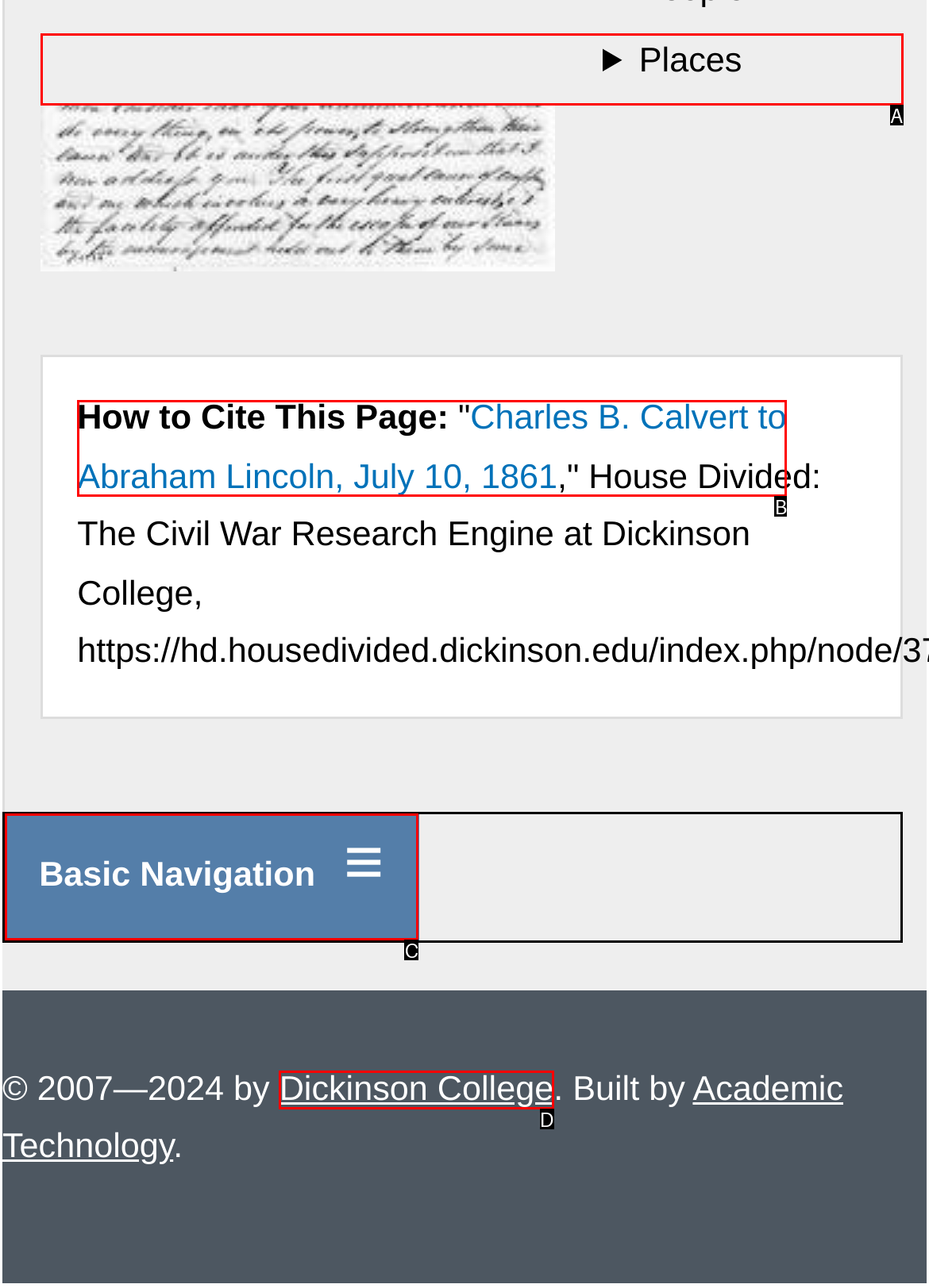Identify the HTML element that corresponds to the description: Dickinson College
Provide the letter of the matching option from the given choices directly.

D